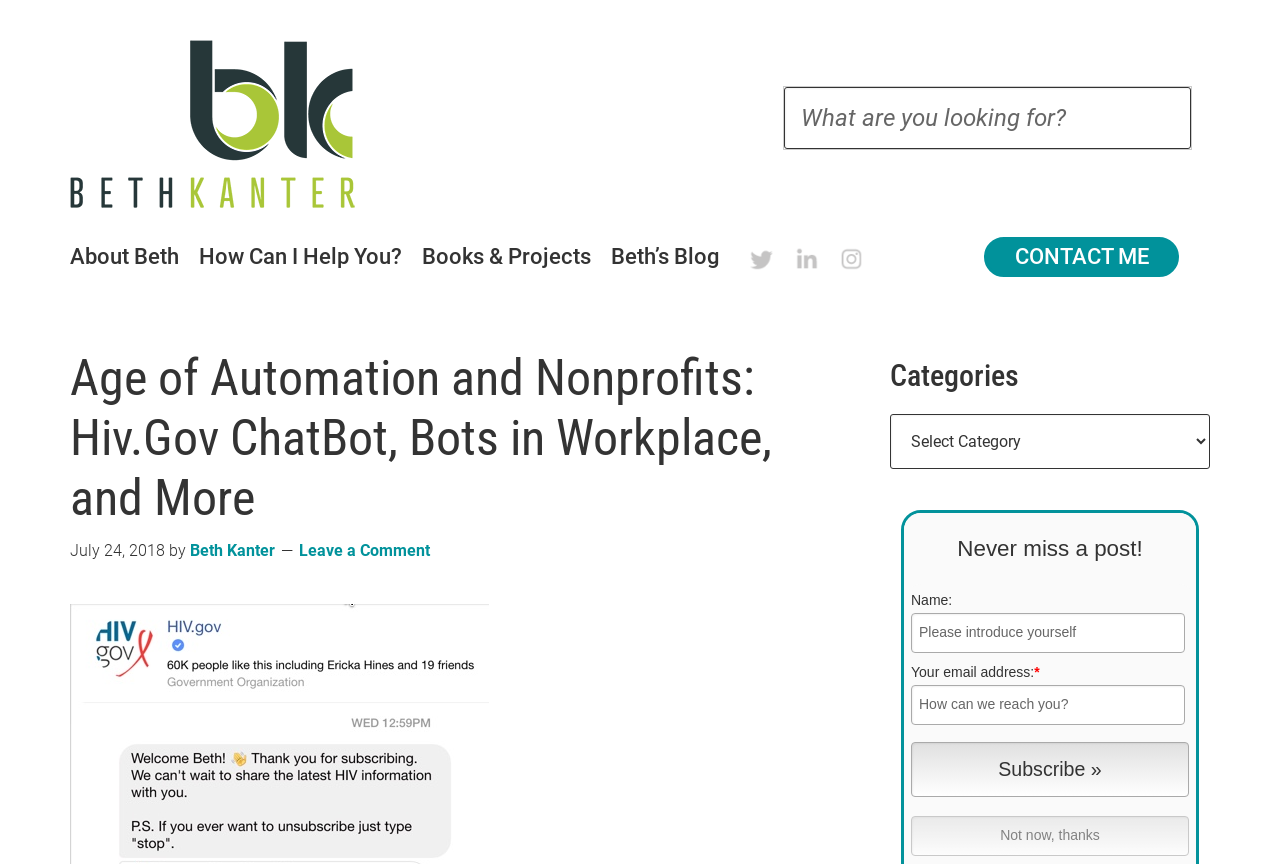Find the bounding box coordinates of the area that needs to be clicked in order to achieve the following instruction: "Visit Beth Kanter's homepage". The coordinates should be specified as four float numbers between 0 and 1, i.e., [left, top, right, bottom].

[0.055, 0.046, 0.317, 0.241]